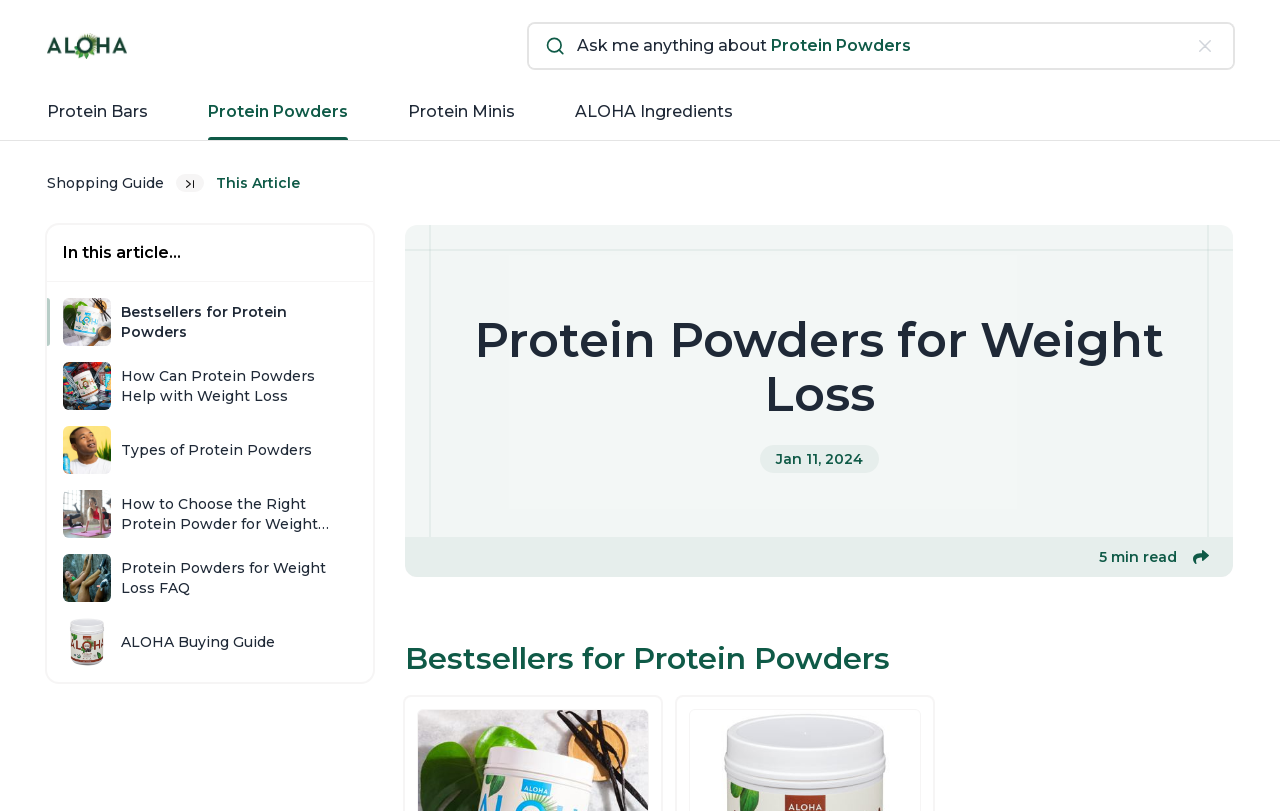Extract the primary heading text from the webpage.

Protein Powders for Weight Loss